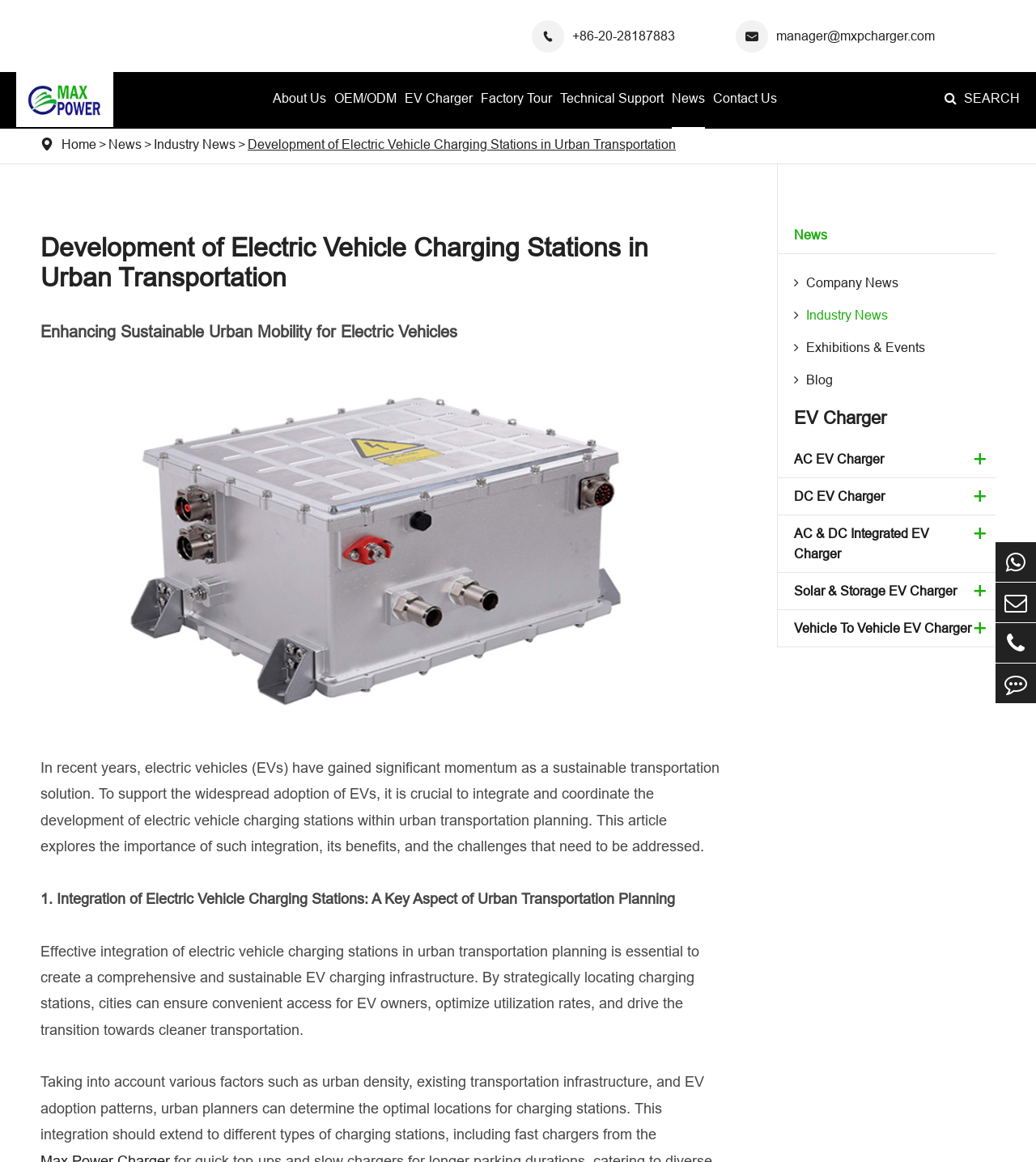Determine the bounding box coordinates of the region I should click to achieve the following instruction: "View the company news". Ensure the bounding box coordinates are four float numbers between 0 and 1, i.e., [left, top, right, bottom].

[0.751, 0.229, 0.961, 0.257]